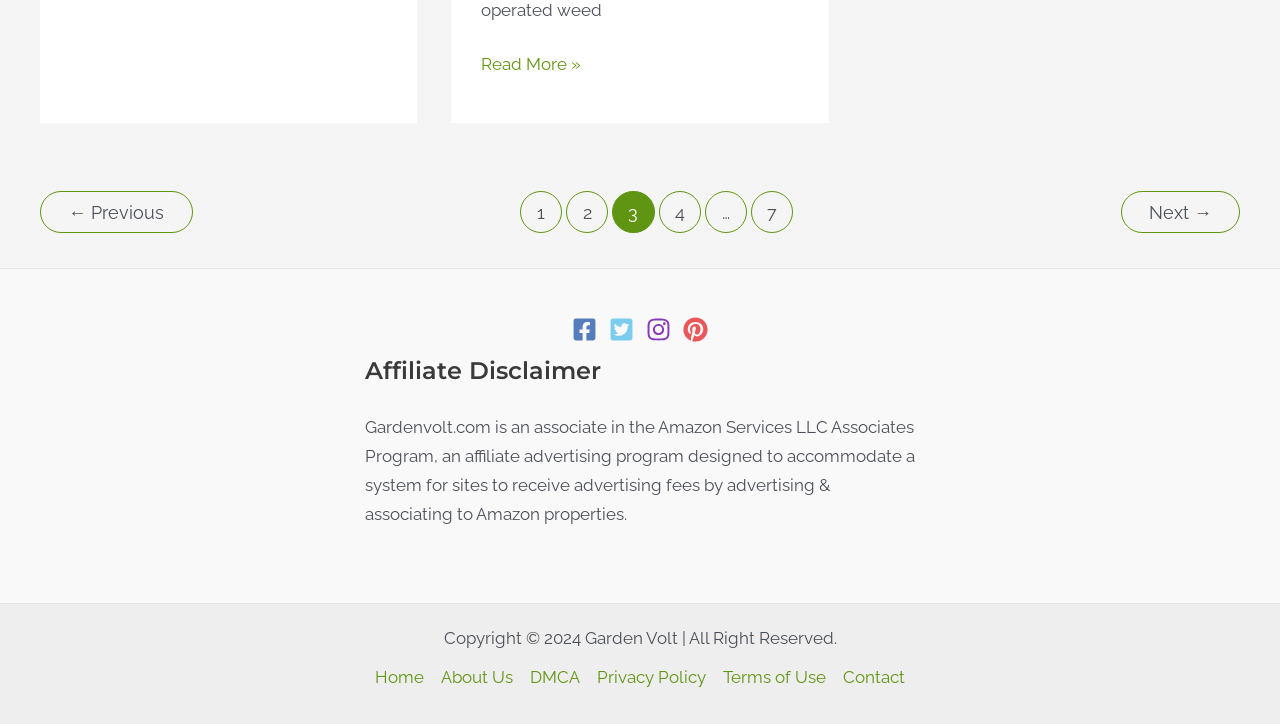Find the bounding box of the web element that fits this description: "E3 2011 Live Coverage".

None